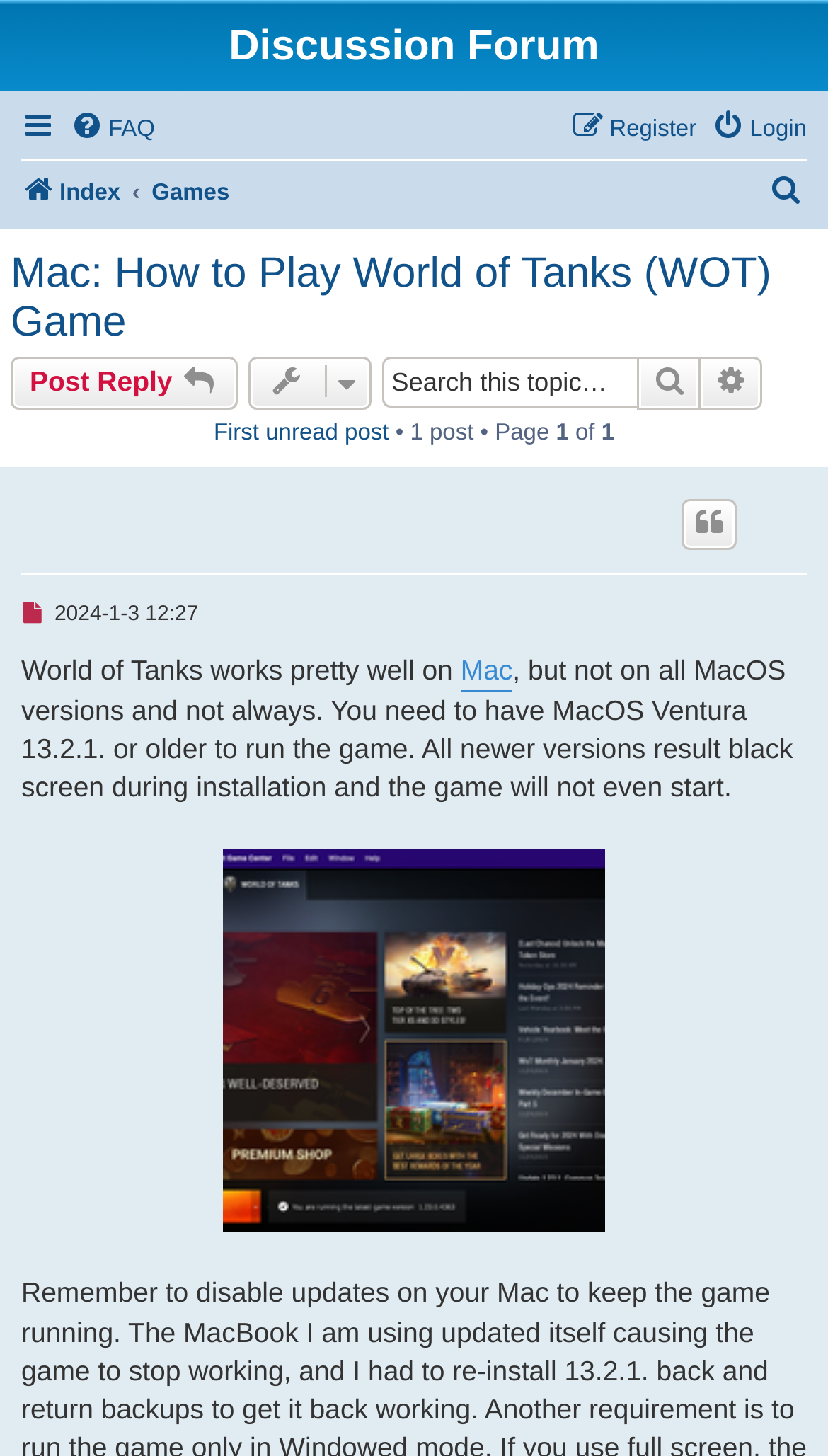Using the information from the screenshot, answer the following question thoroughly:
What is the date of the post?

According to the webpage content, specifically the text '2024-1-3 12:27', it is clear that the date of the post is 2024-1-3 12:27.